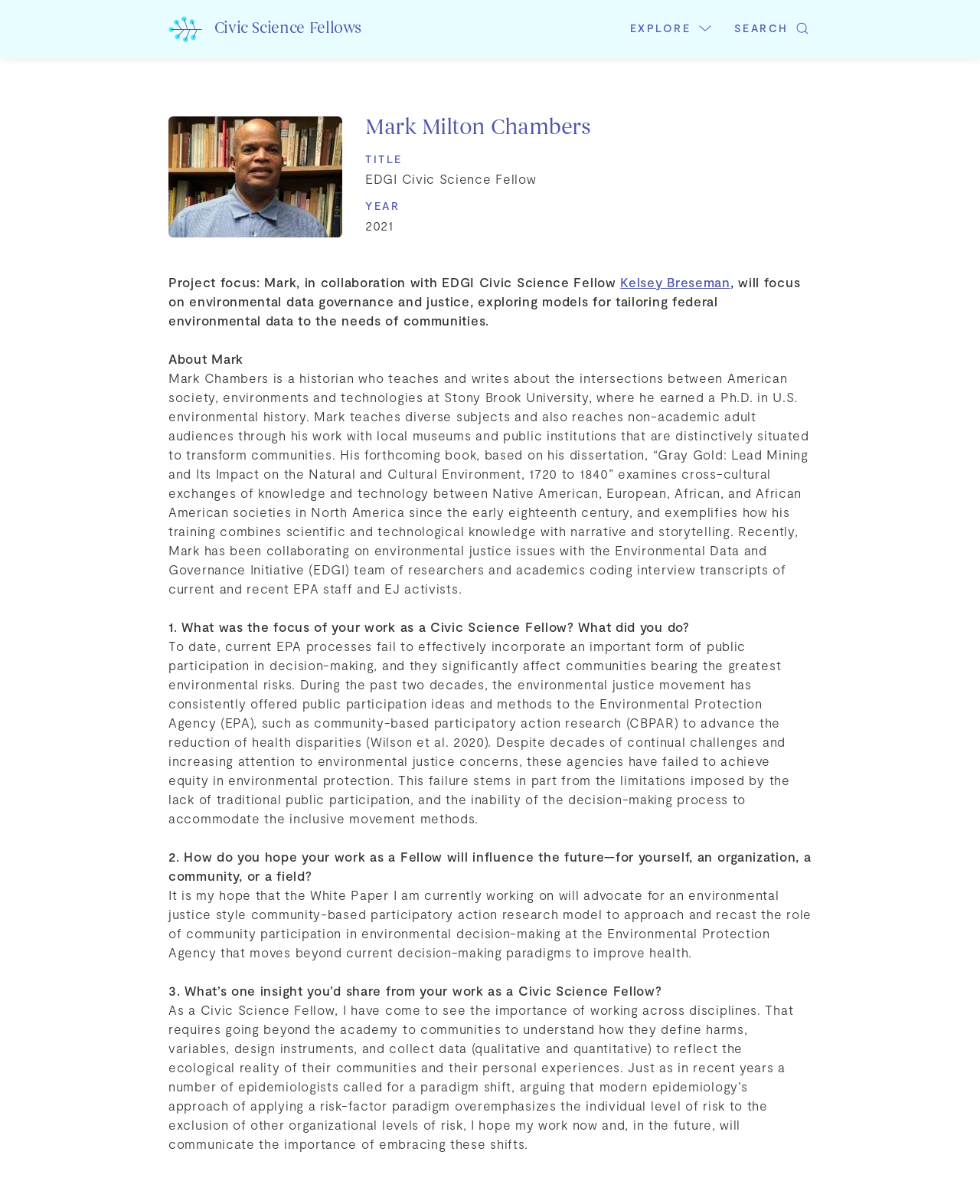Identify and provide the bounding box for the element described by: "Kelsey Breseman".

[0.633, 0.228, 0.745, 0.24]